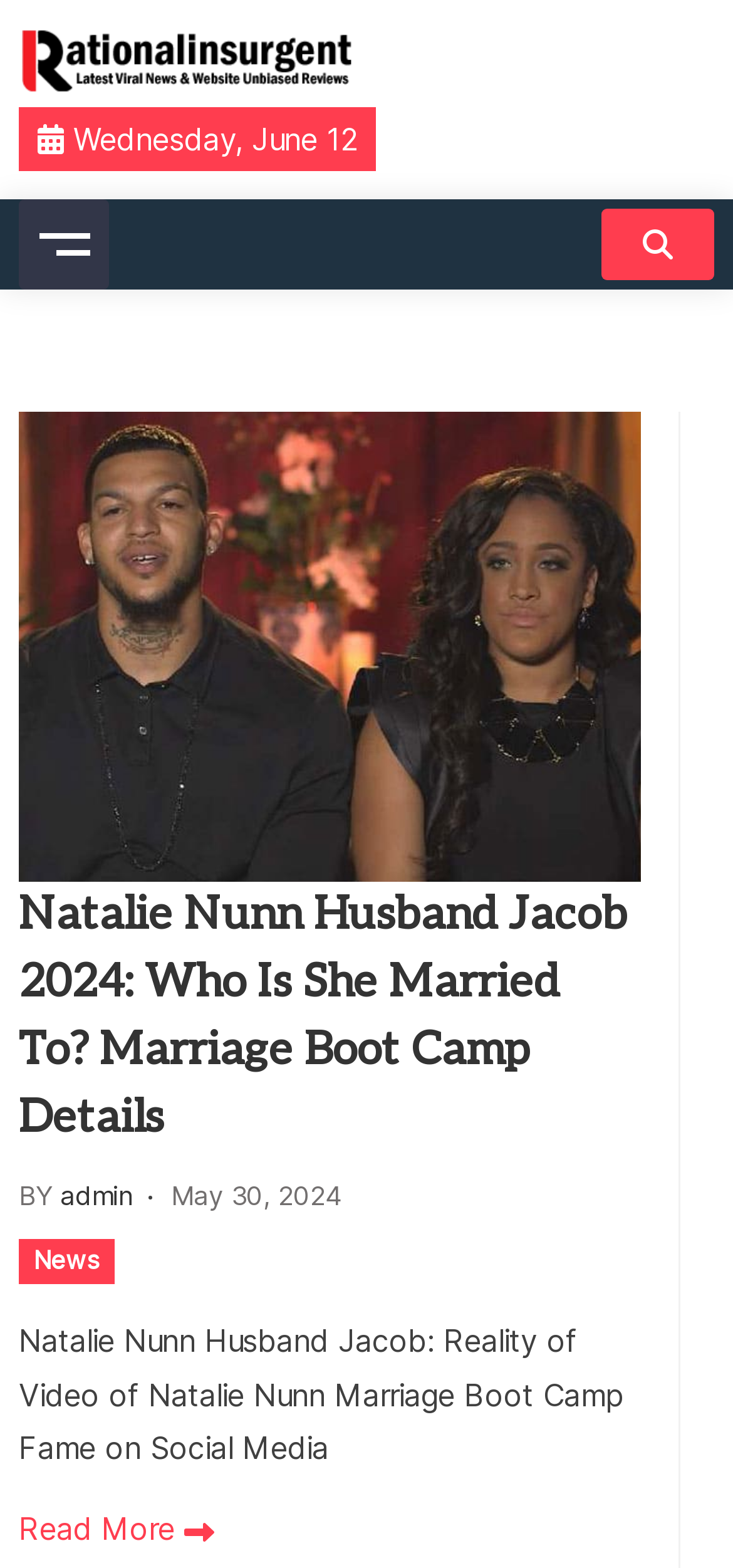Locate the UI element described as follows: "May 30, 2024". Return the bounding box coordinates as four float numbers between 0 and 1 in the order [left, top, right, bottom].

[0.233, 0.752, 0.467, 0.772]